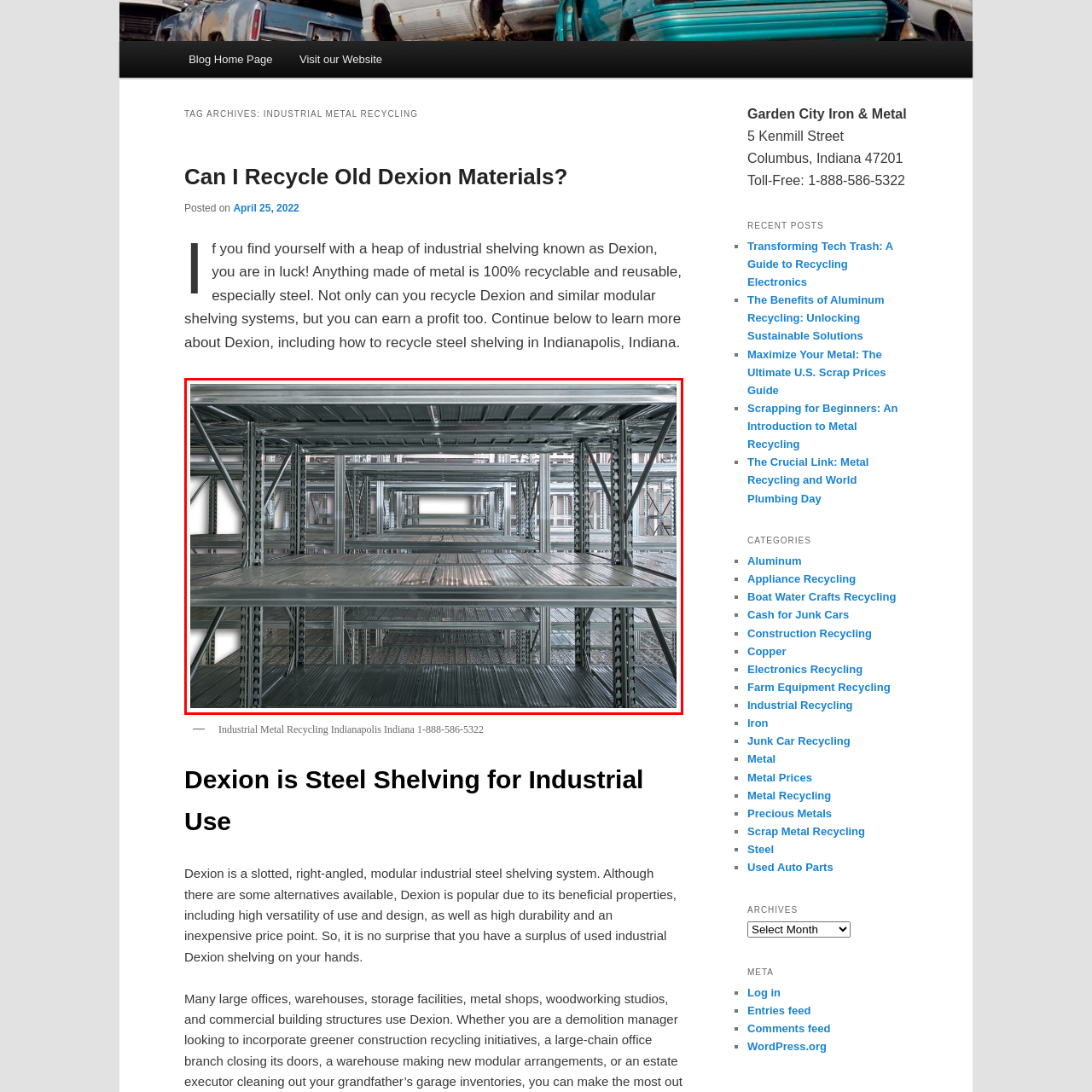Please scrutinize the portion of the image inside the purple boundary and provide an elaborate answer to the question below, relying on the visual elements: 
What theme does the modern approach to industrial organization align with?

The caption states that the clean lines and metallic finish reflect a modern approach to industrial organization, which perfectly aligns with the theme of sustainable recycling and utilization of materials as discussed in the surrounding content about industrial metal recycling.